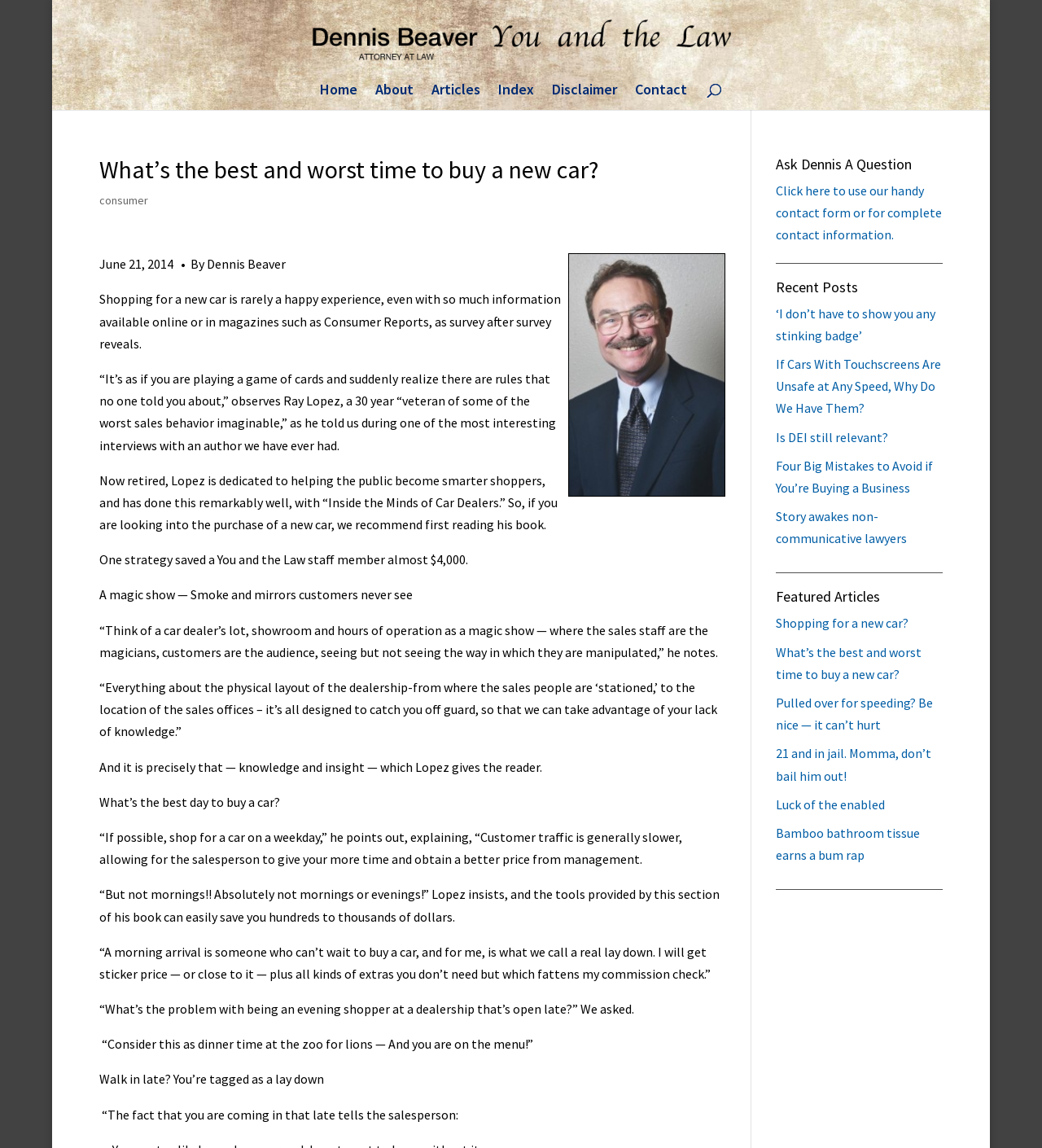Please find the bounding box coordinates in the format (top-left x, top-left y, bottom-right x, bottom-right y) for the given element description. Ensure the coordinates are floating point numbers between 0 and 1. Description: Contact

[0.61, 0.073, 0.66, 0.096]